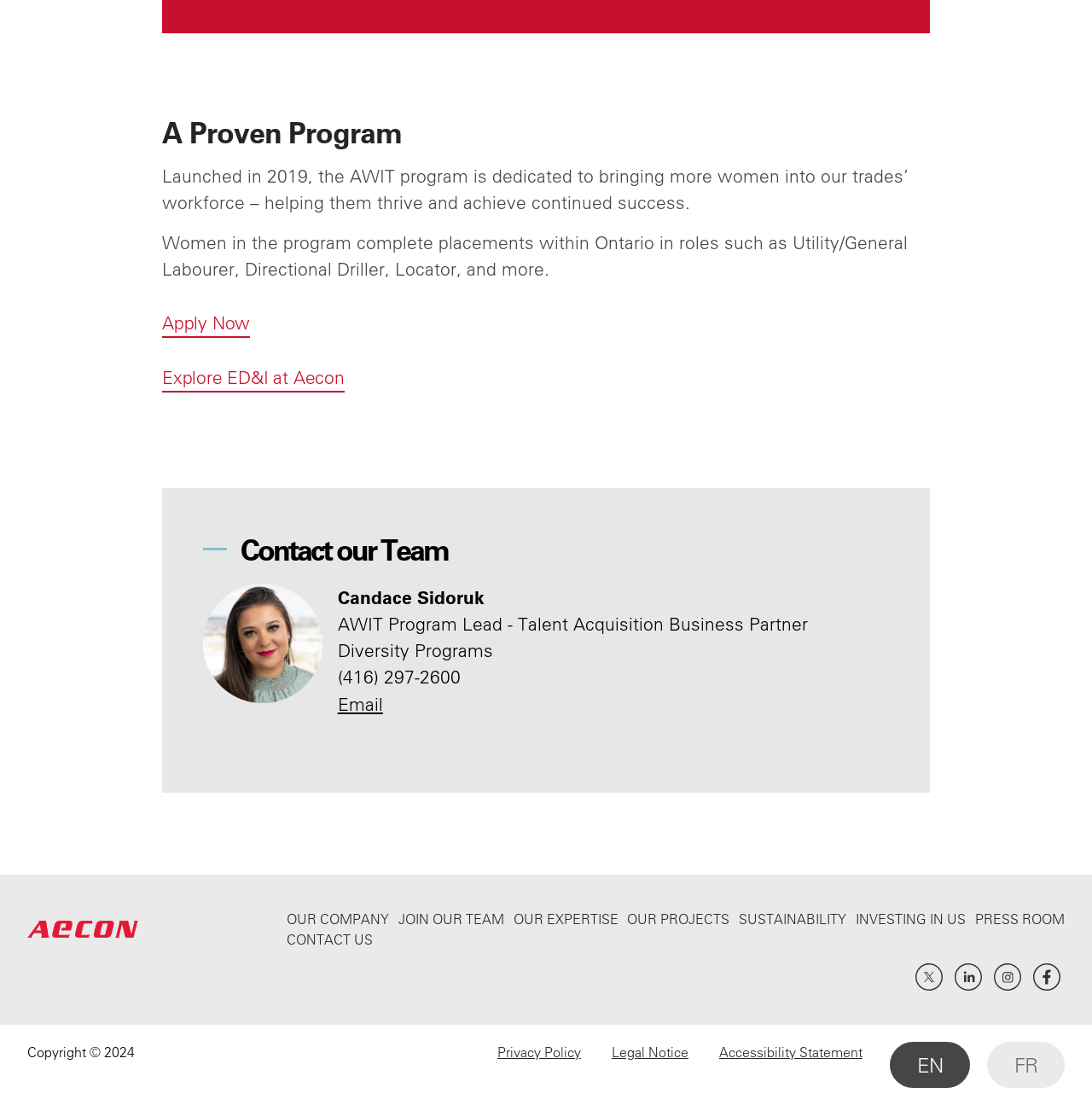Use a single word or phrase to answer the question:
What is the role of Candace Sidoruk?

AWIT Program Lead